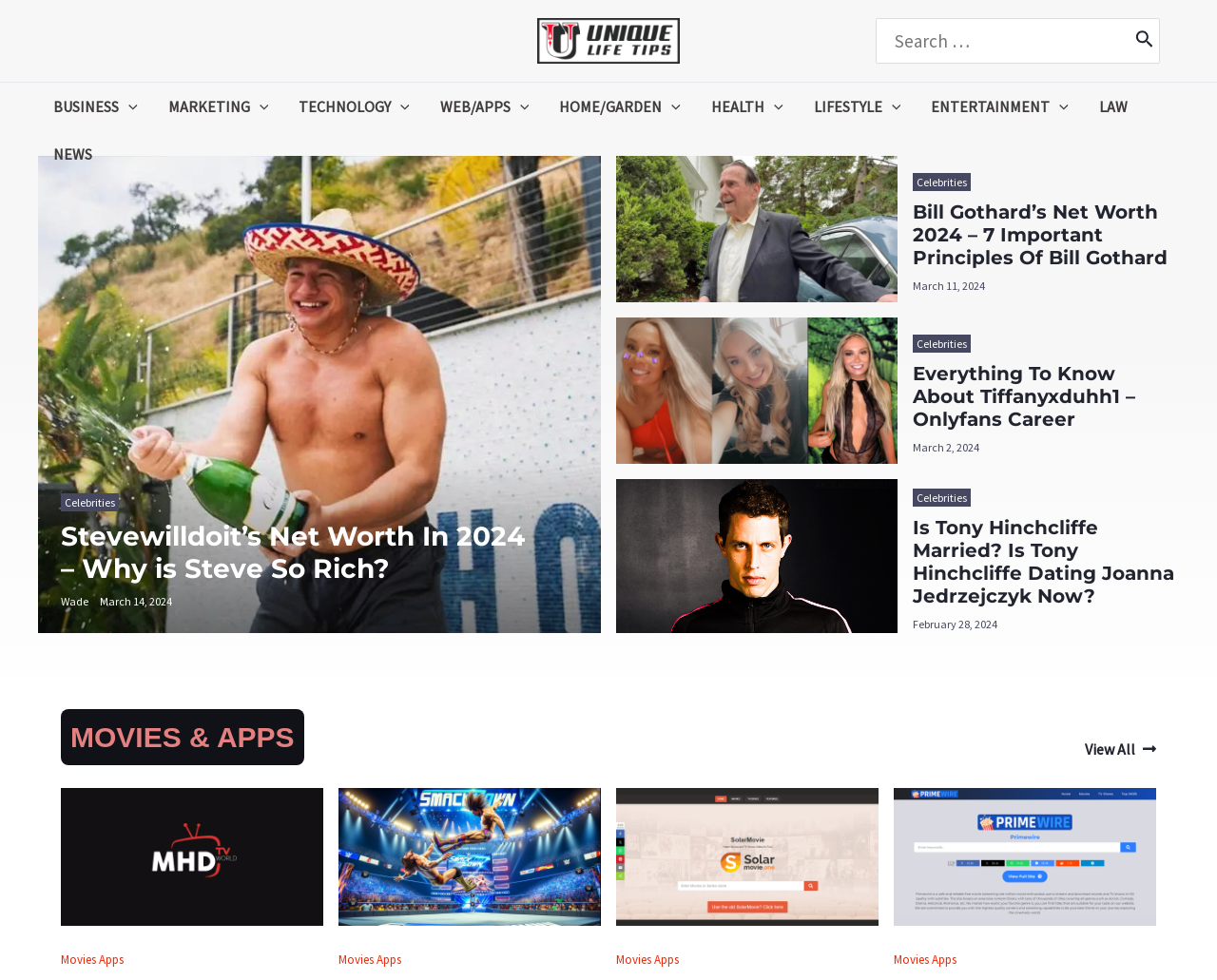Determine the bounding box coordinates of the clickable region to carry out the instruction: "Read Stevewilldoit’s Net Worth In 2024 article".

[0.031, 0.159, 0.494, 0.646]